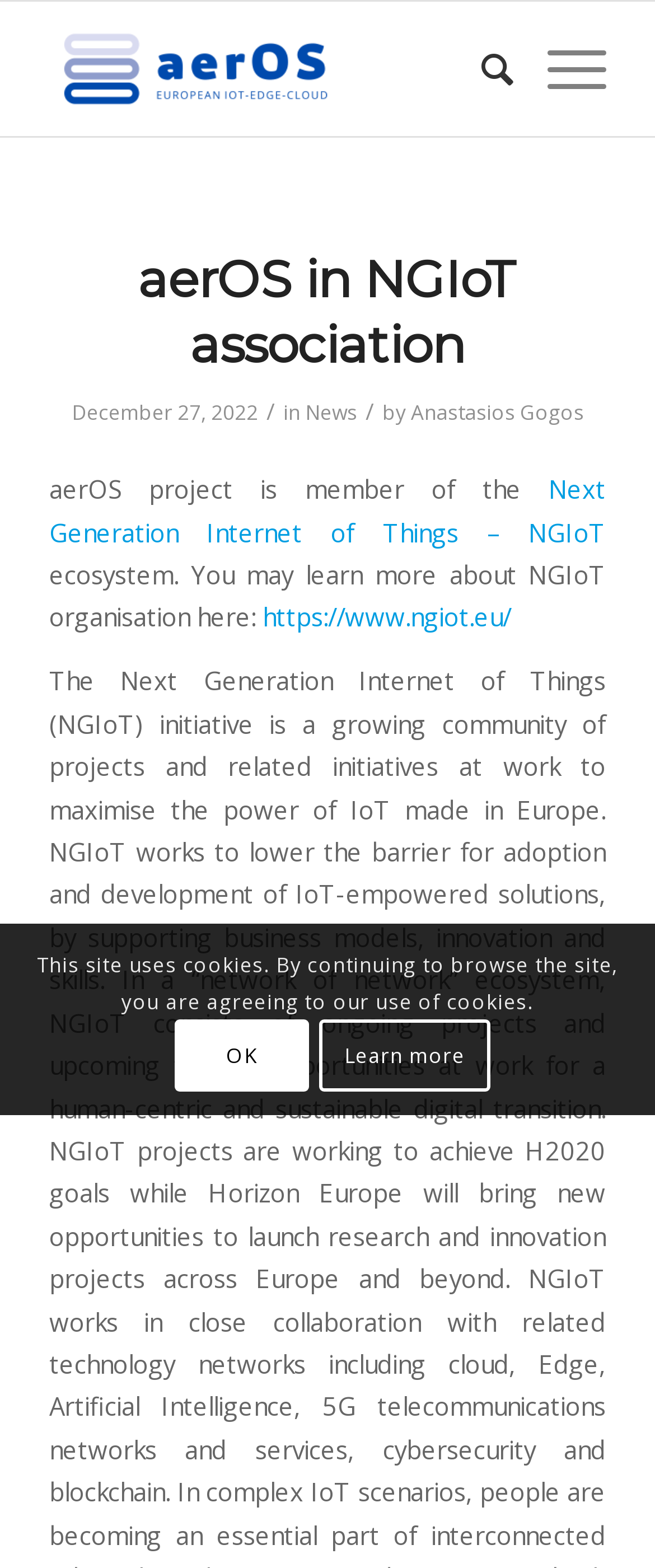Locate the bounding box coordinates of the element that needs to be clicked to carry out the instruction: "visit aeros-project.eu". The coordinates should be given as four float numbers ranging from 0 to 1, i.e., [left, top, right, bottom].

[0.075, 0.001, 0.755, 0.087]